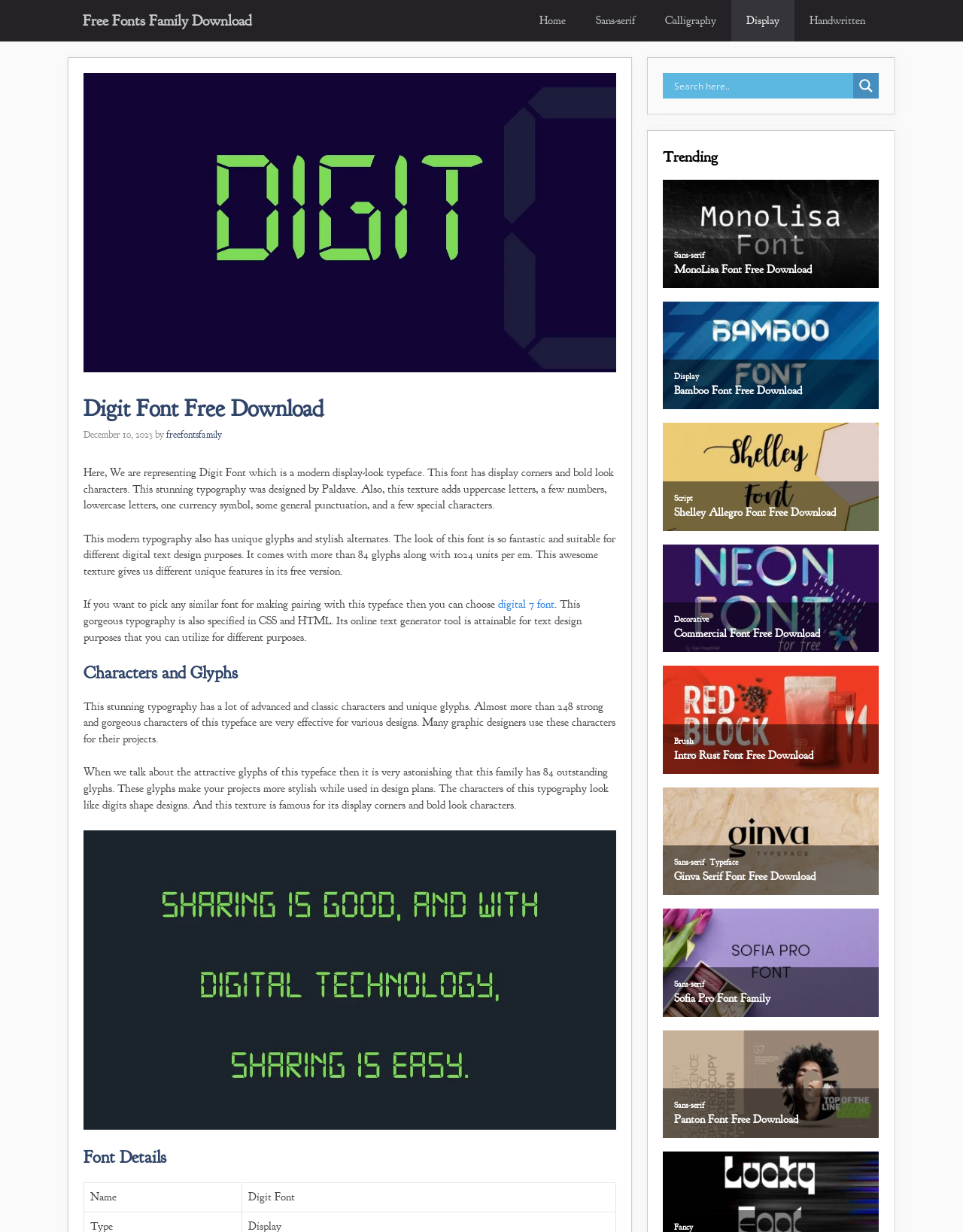Find and indicate the bounding box coordinates of the region you should select to follow the given instruction: "Click on the 'Sans-serif' link".

[0.603, 0.0, 0.675, 0.034]